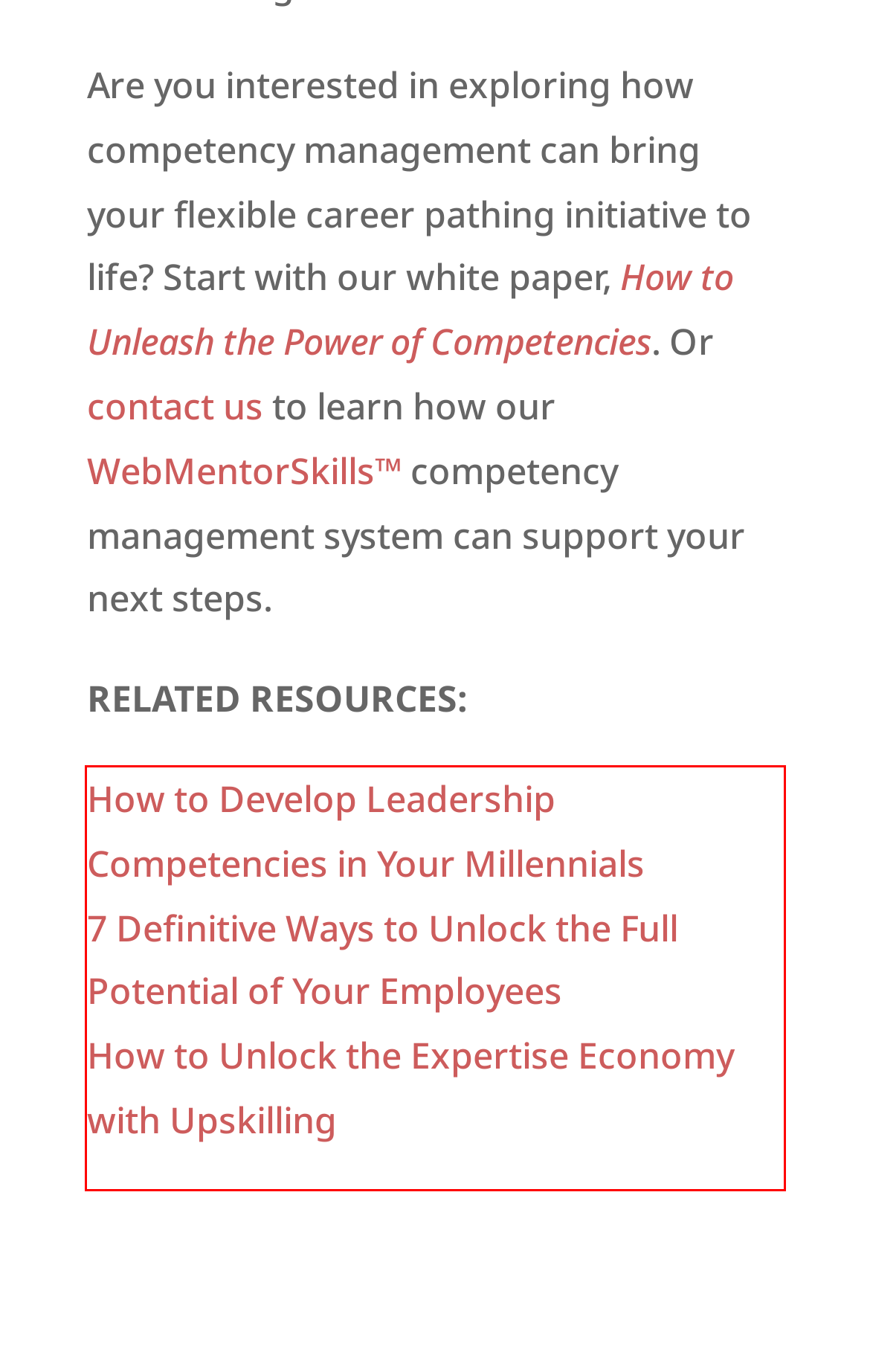The screenshot provided shows a webpage with a red bounding box. Apply OCR to the text within this red bounding box and provide the extracted content.

How to Develop Leadership Competencies in Your Millennials 7 Definitive Ways to Unlock the Full Potential of Your Employees How to Unlock the Expertise Economy with Upskilling